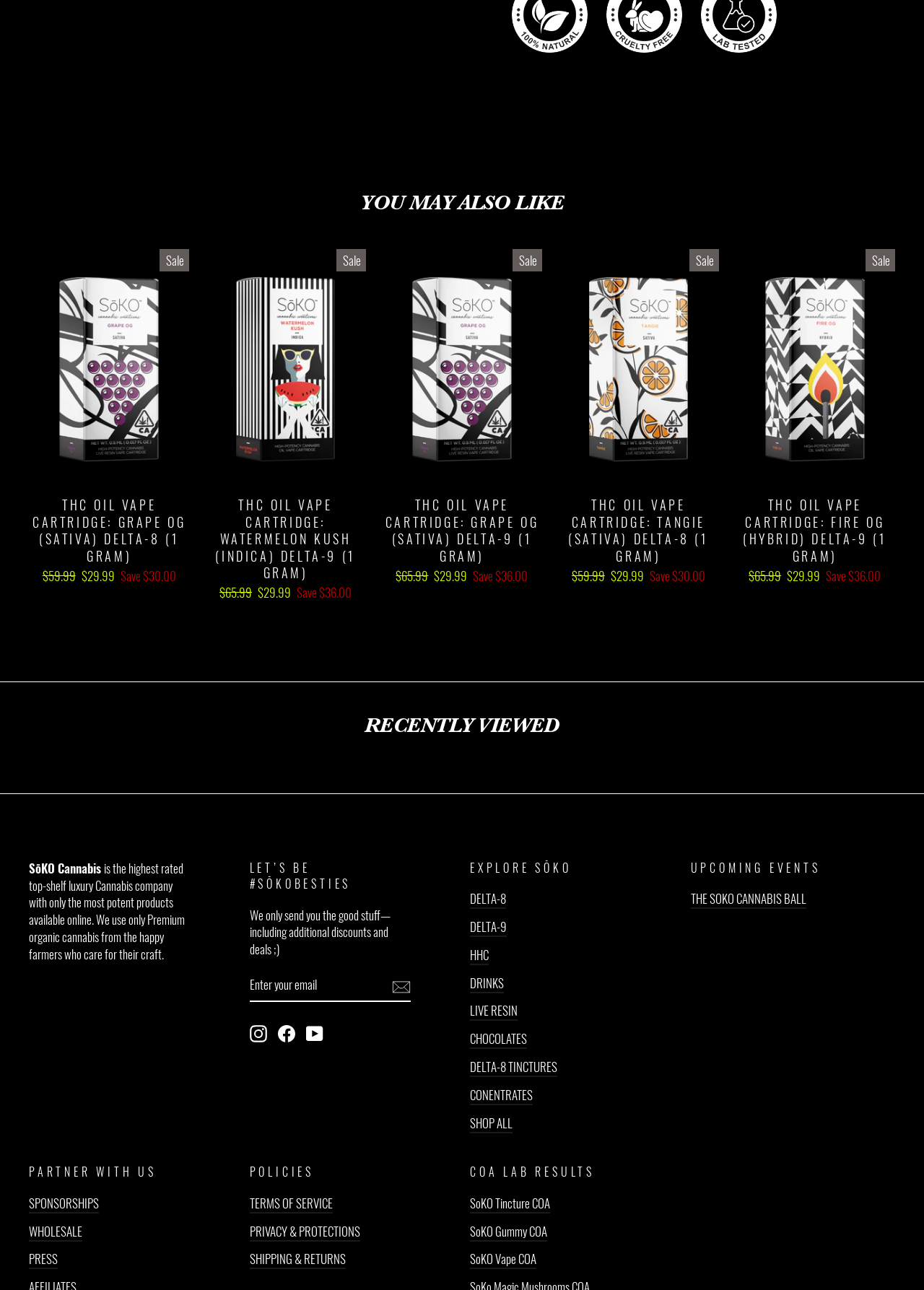Please find the bounding box for the UI component described as follows: "name="contact[email]" placeholder="Enter your email"".

[0.27, 0.751, 0.445, 0.777]